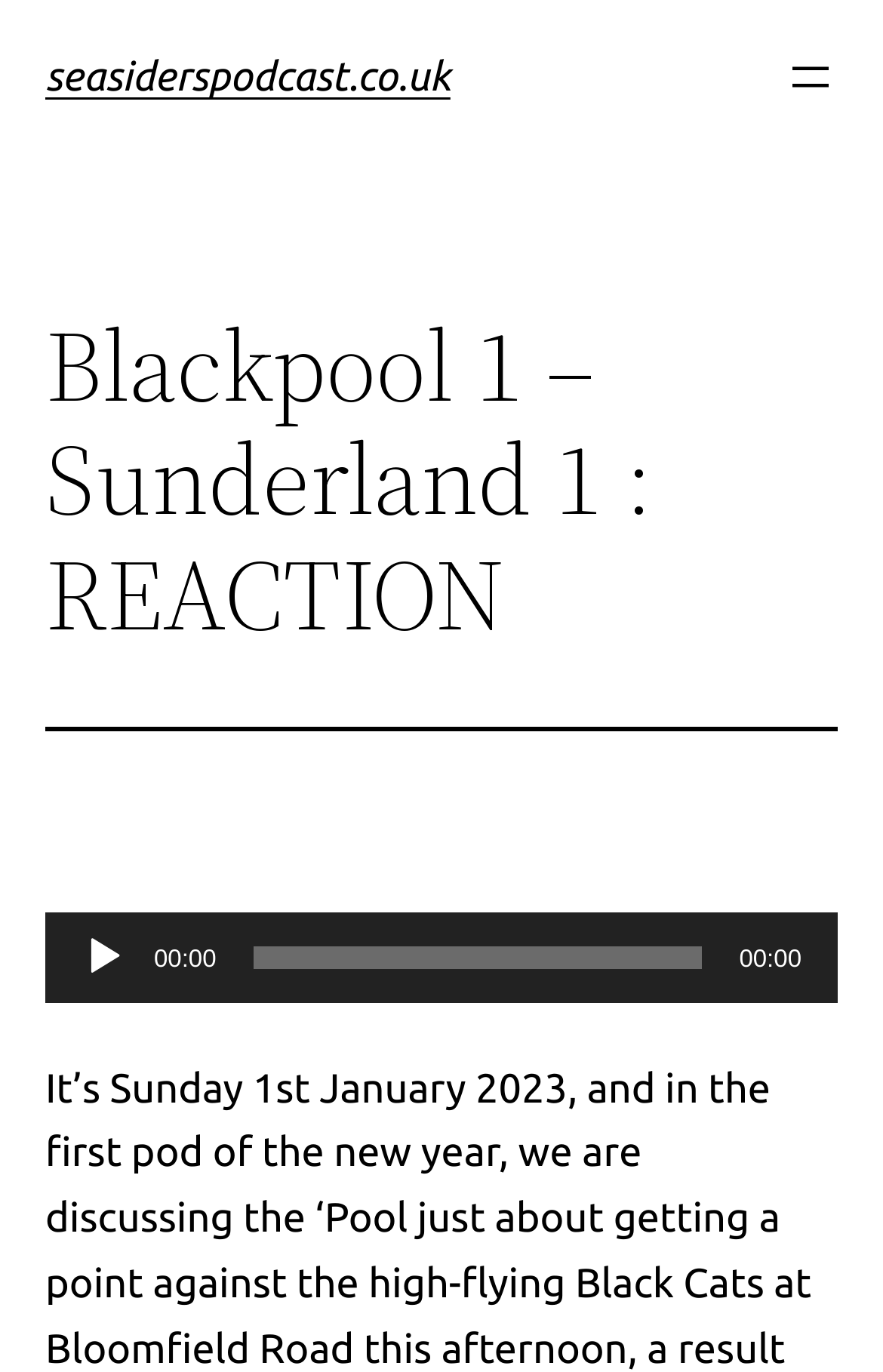Use a single word or phrase to answer the question: 
What is the name of the podcast?

seasiderspodcast